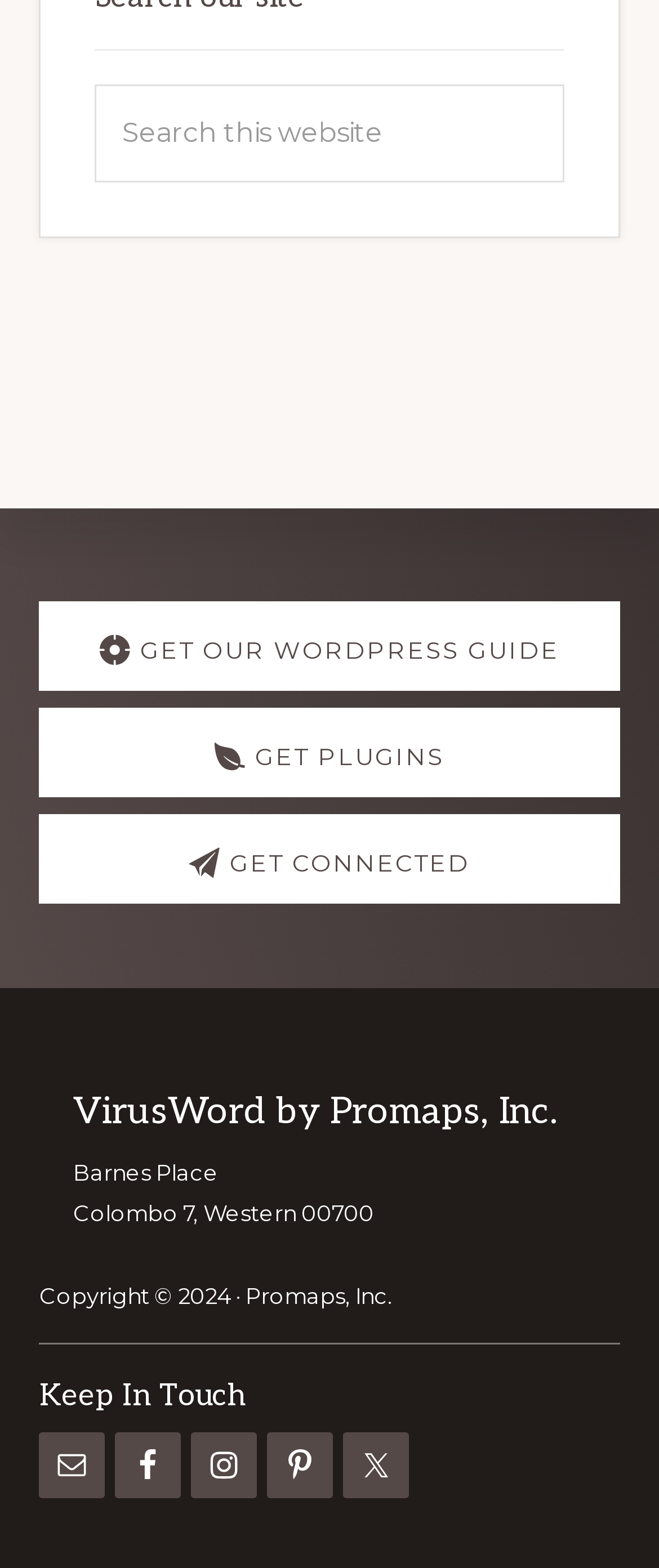Please identify the coordinates of the bounding box for the clickable region that will accomplish this instruction: "Visit the website of Chichester Diocesan".

None